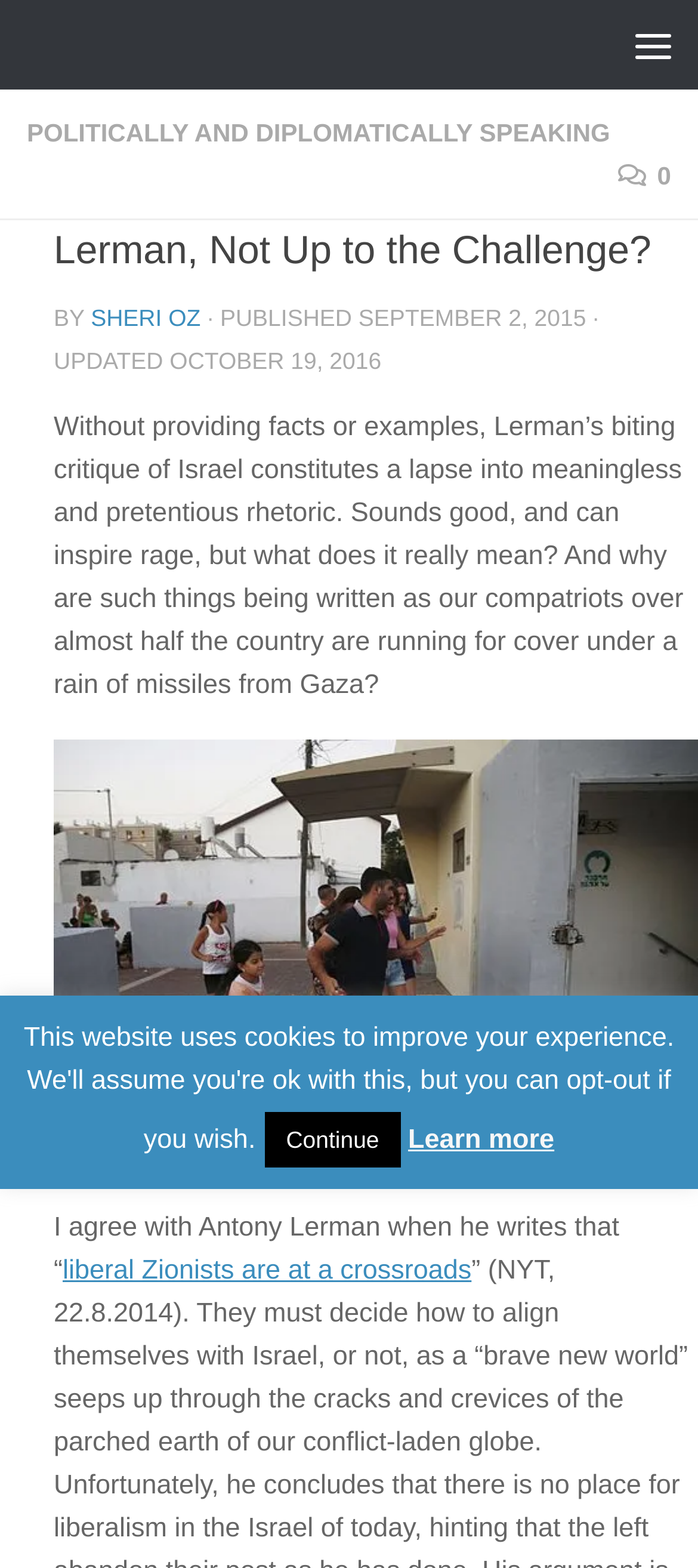Provide the bounding box coordinates for the UI element that is described as: "Skip to content".

[0.01, 0.005, 0.425, 0.058]